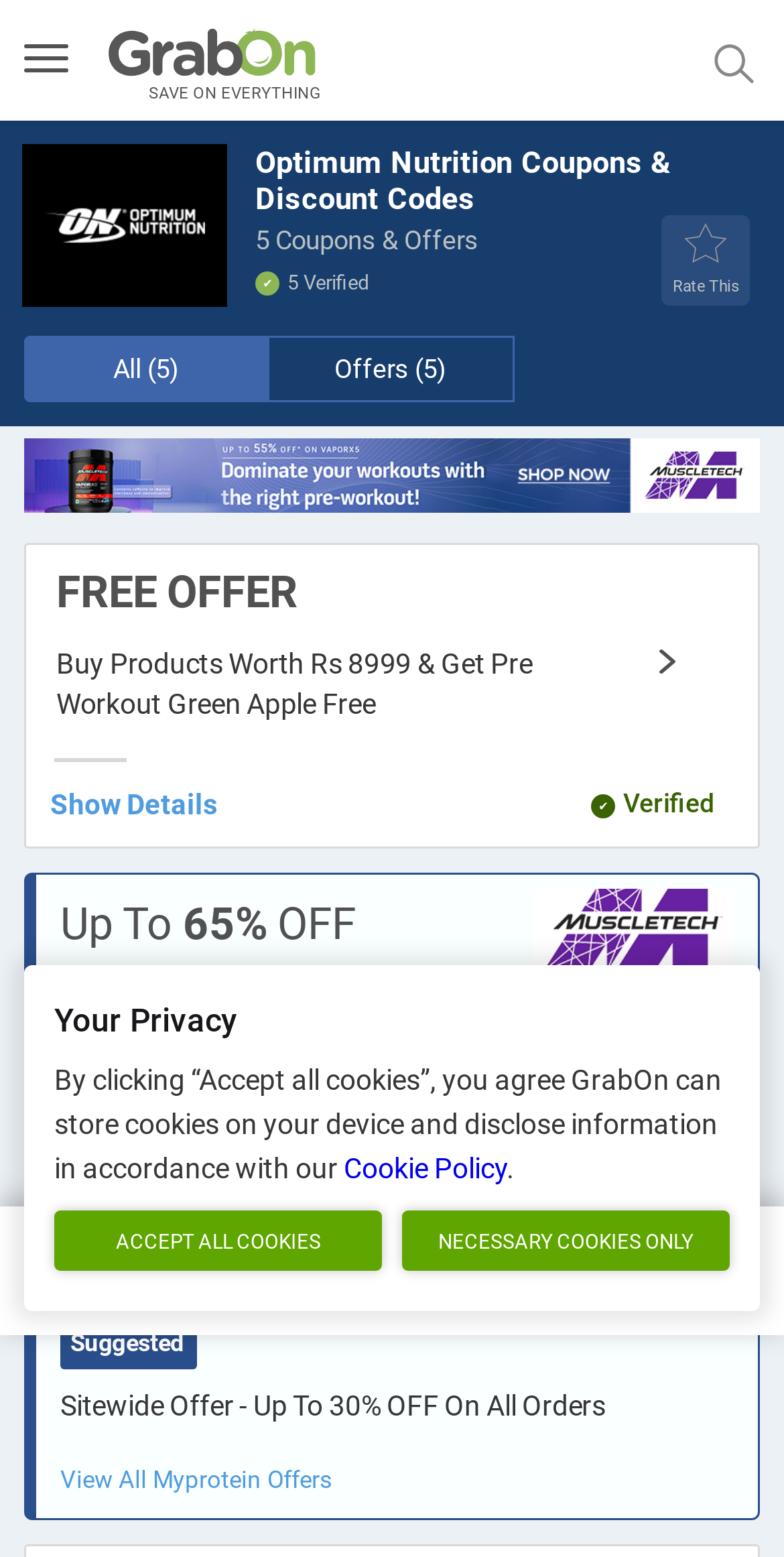Describe all the visual and textual components of the webpage comprehensively.

The webpage is about Optimum Nutrition discount codes and promo codes, offering up to 30% off on sitewide nutritional products. At the top, there is a prominent link "SAVE ON EVERYTHING" accompanied by an image. On the top-right corner, there is a small image.

Below the top section, there is a heading "Optimum Nutrition Coupons & Discount Codes" followed by a static text "5 Coupons & Offers" and another text "5 Verified". On the right side of the heading, there is an image.

The webpage has a section with multiple offers from different brands, including Muscletech and Myprotein. Each offer has a brief description, a "Verified" label, and a link to view all offers from that brand. There are also images associated with each brand.

On the left side of the offers section, there is a link "Muscletech Coupons" with an image. Below the offers section, there is a checkbox with a label "EXISTING USER" and a "FILTER" button.

At the bottom of the page, there is a section about privacy, with a static text "Your Privacy" followed by a paragraph of text and a link to the "Cookie Policy". There are two buttons, "ACCEPT ALL COOKIES" and "NECESSARY COOKIES ONLY", allowing users to choose their cookie preferences.